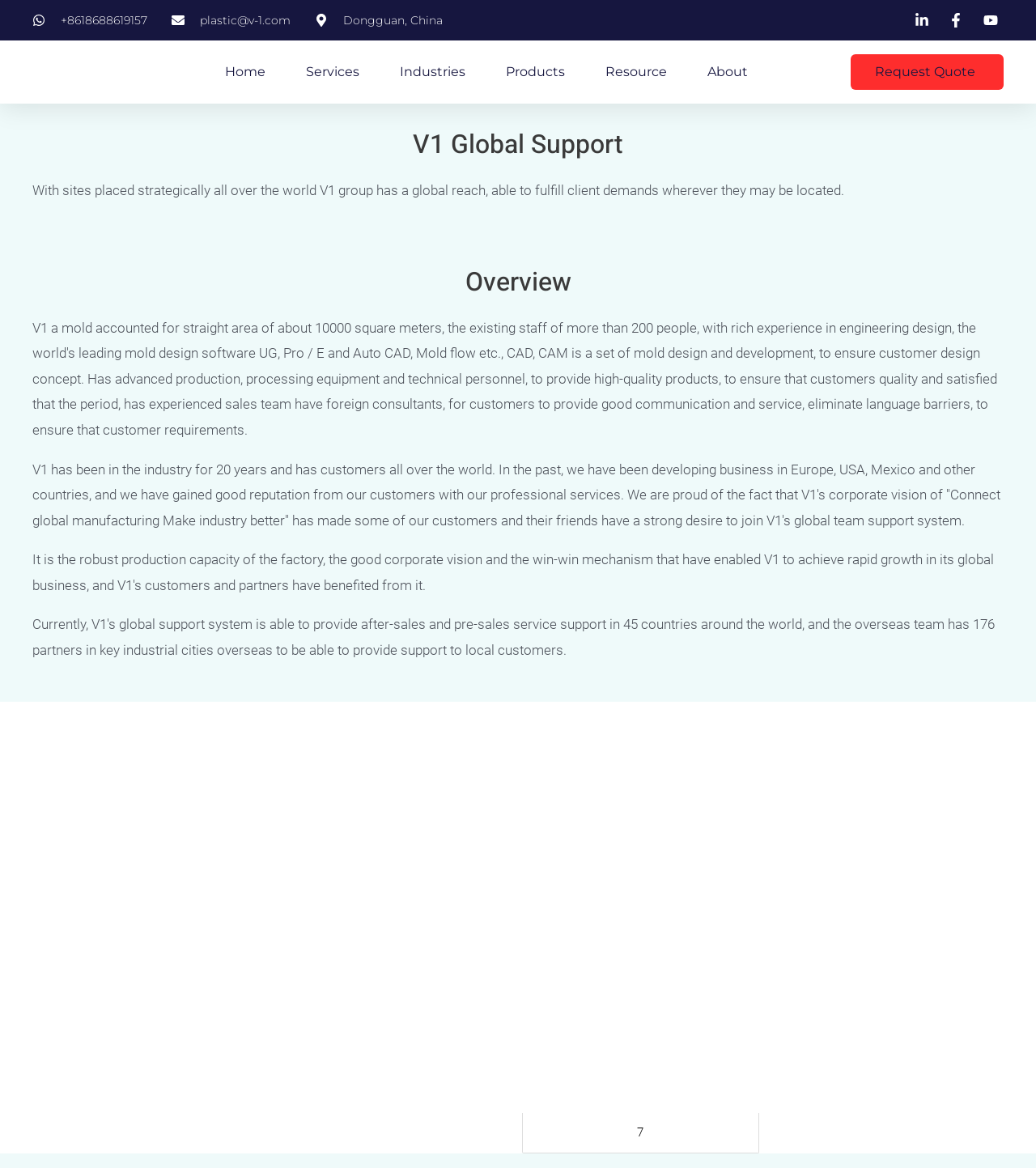Identify the bounding box coordinates of the element that should be clicked to fulfill this task: "Go to the Home page". The coordinates should be provided as four float numbers between 0 and 1, i.e., [left, top, right, bottom].

[0.217, 0.046, 0.256, 0.078]